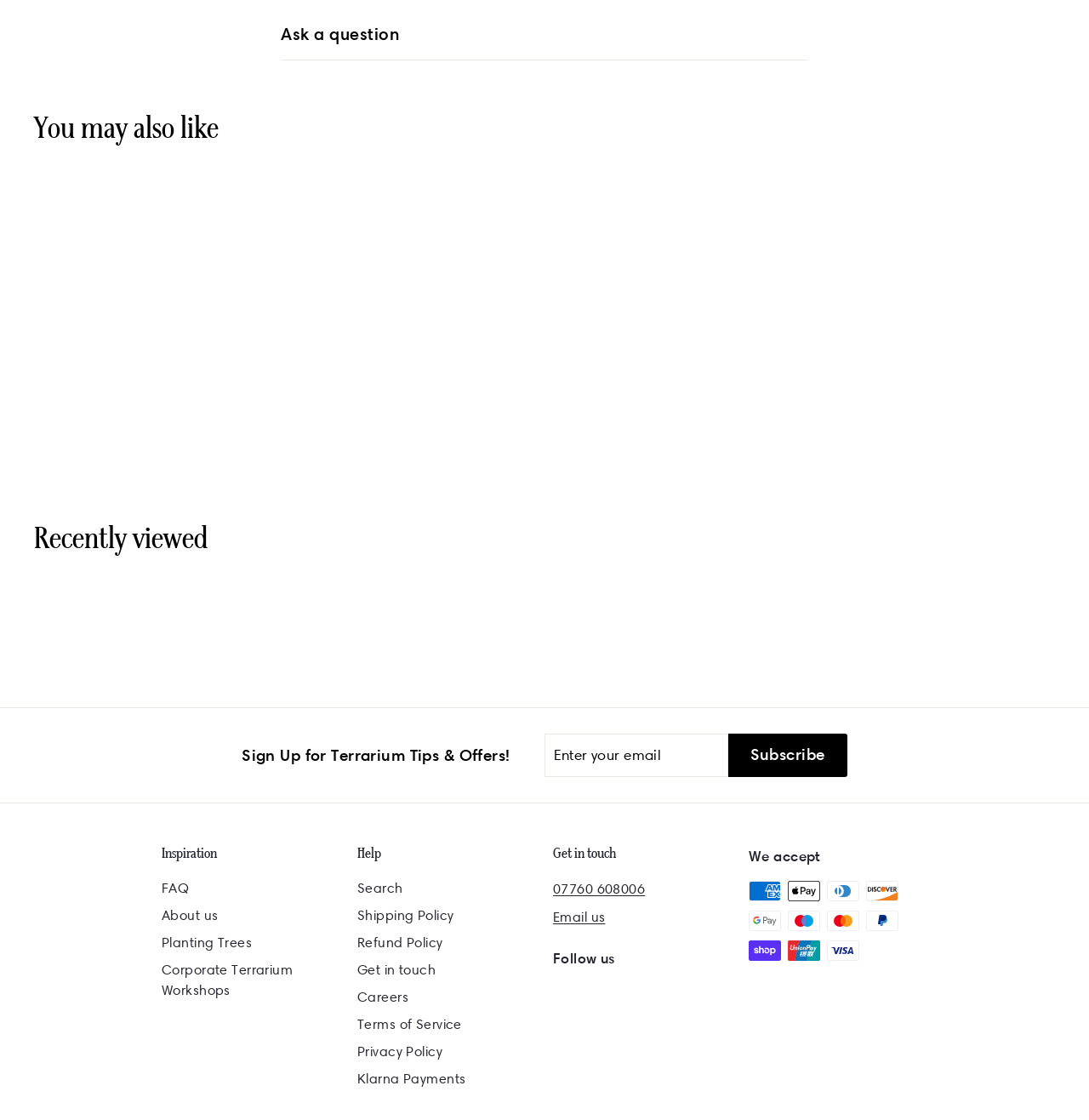Please identify the bounding box coordinates of the element I need to click to follow this instruction: "Search for something".

[0.328, 0.781, 0.37, 0.805]